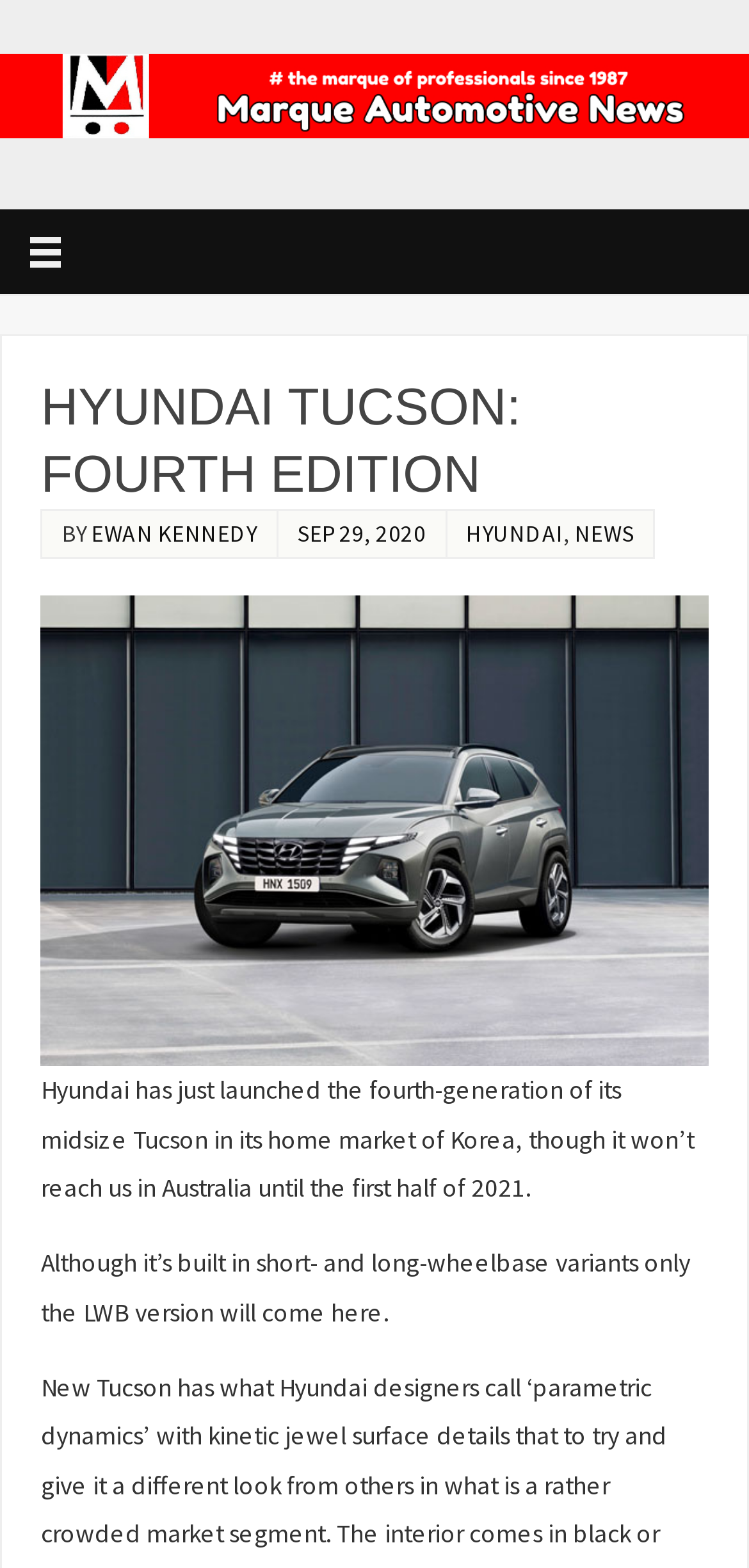Identify and provide the text of the main header on the webpage.

HYUNDAI TUCSON: FOURTH EDITION